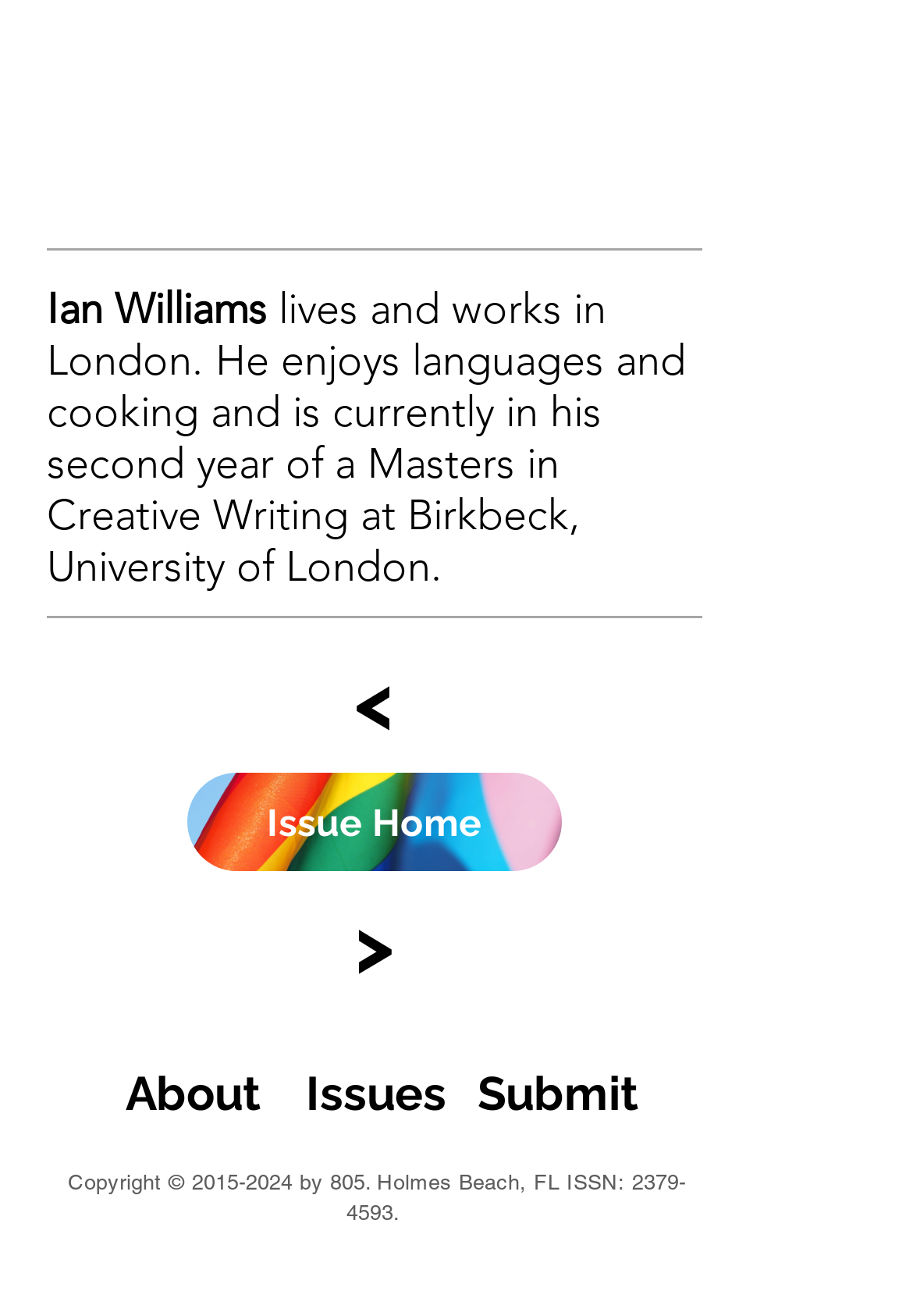What is the copyright year range?
Please provide a comprehensive answer based on the visual information in the image.

The copyright year range is mentioned in the link element at the bottom of the page, which reads '2015-2024'.